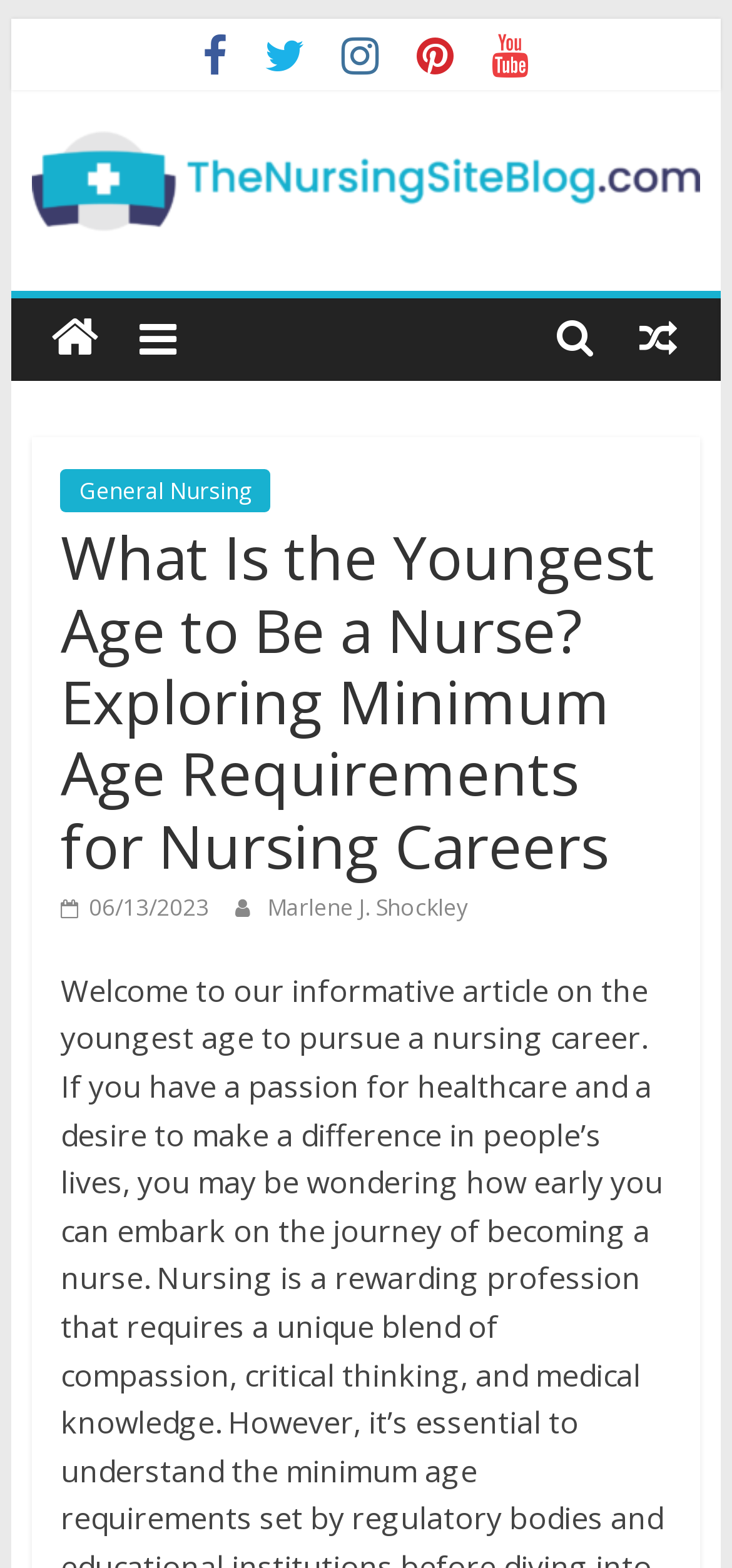What is the name of the blog?
Respond with a short answer, either a single word or a phrase, based on the image.

The Nursing Blog